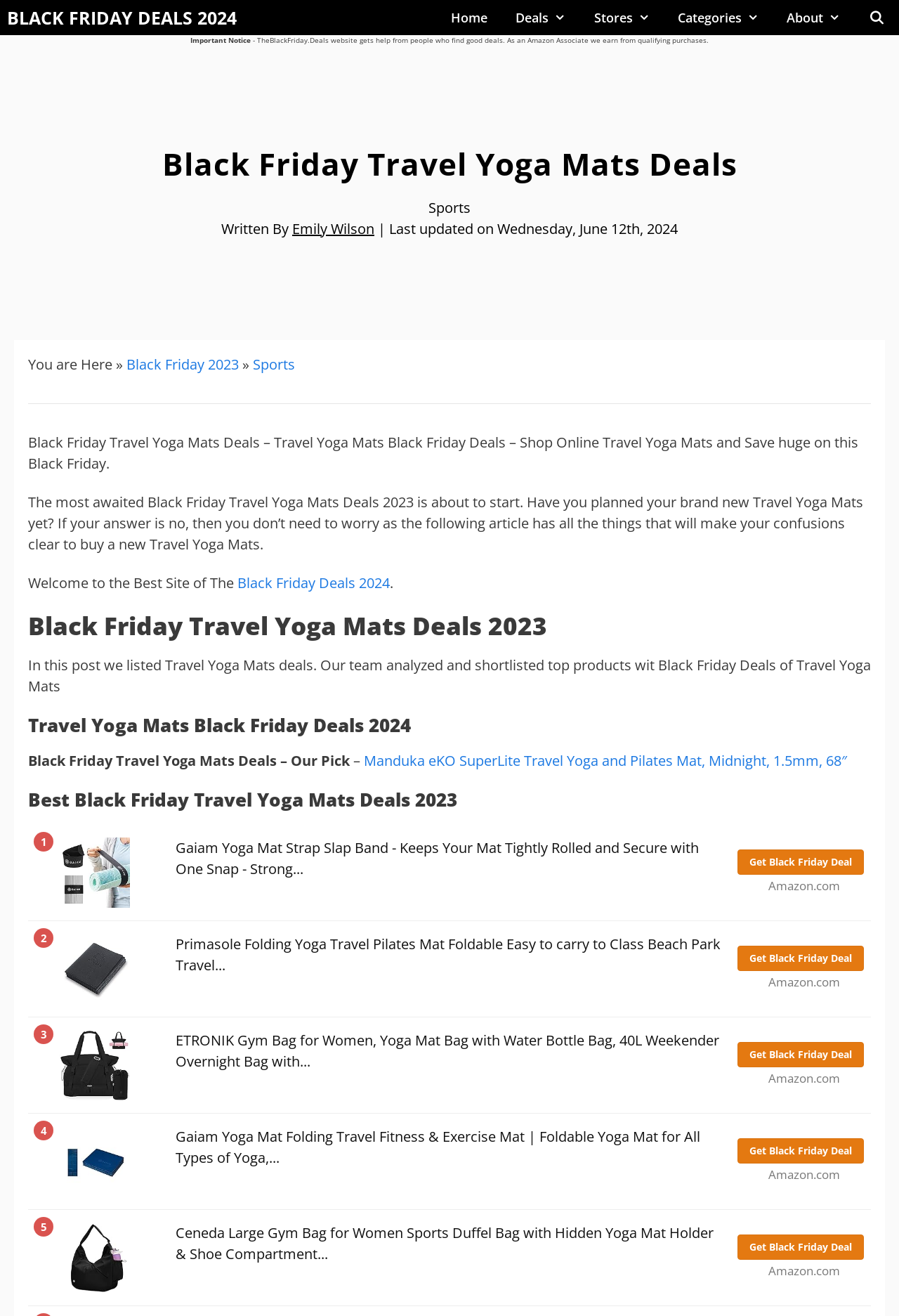What is the purpose of the 'Get Black Friday Deal' link?
Please provide a full and detailed response to the question.

The 'Get Black Friday Deal' link is provided for each product, which allows users to get the Black Friday deal on Amazon.com.